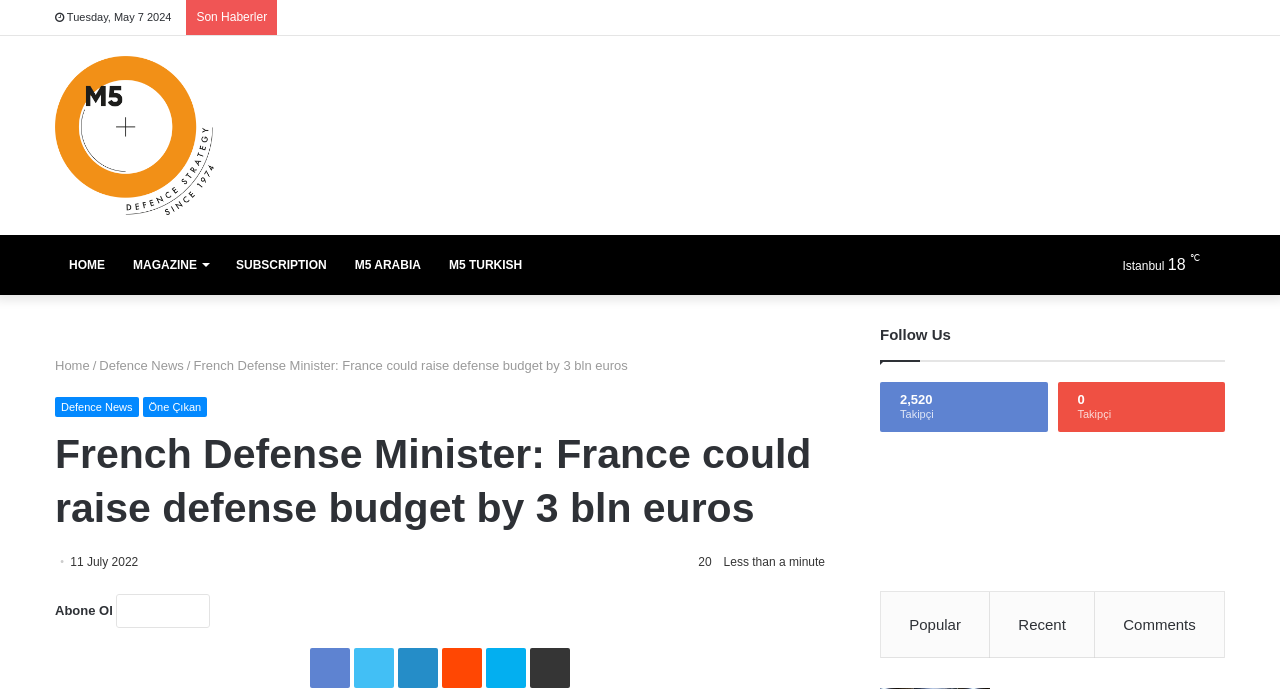Predict the bounding box coordinates of the area that should be clicked to accomplish the following instruction: "Check the 'SUPPORT DPC' link". The bounding box coordinates should consist of four float numbers between 0 and 1, i.e., [left, top, right, bottom].

None